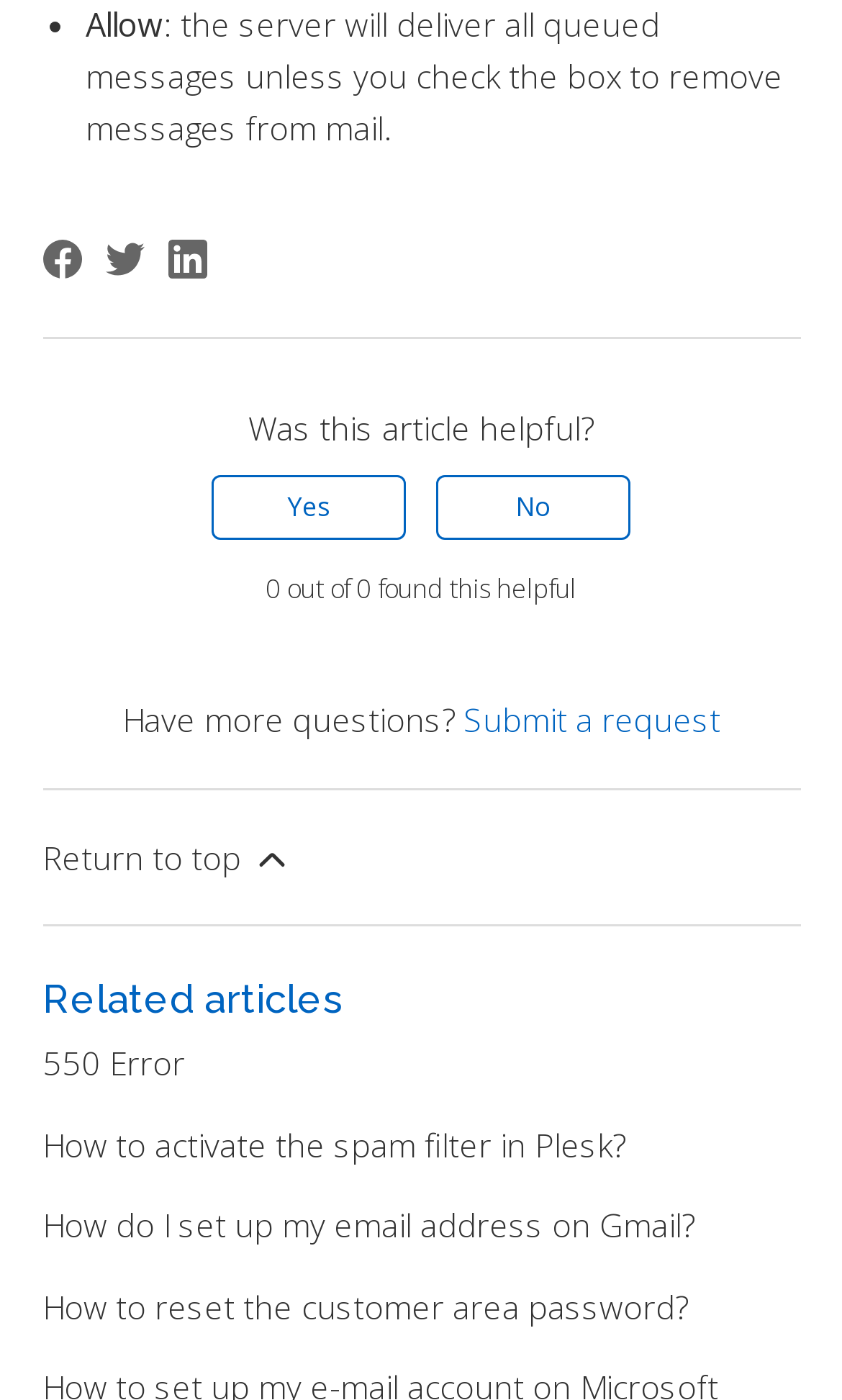With reference to the screenshot, provide a detailed response to the question below:
How many related articles are listed?

I counted the number of links under the 'Related articles' heading, which are '550 Error', 'How to activate the spam filter in Plesk?', 'How do I set up my email address on Gmail?', and 'How to reset the customer area password?'.